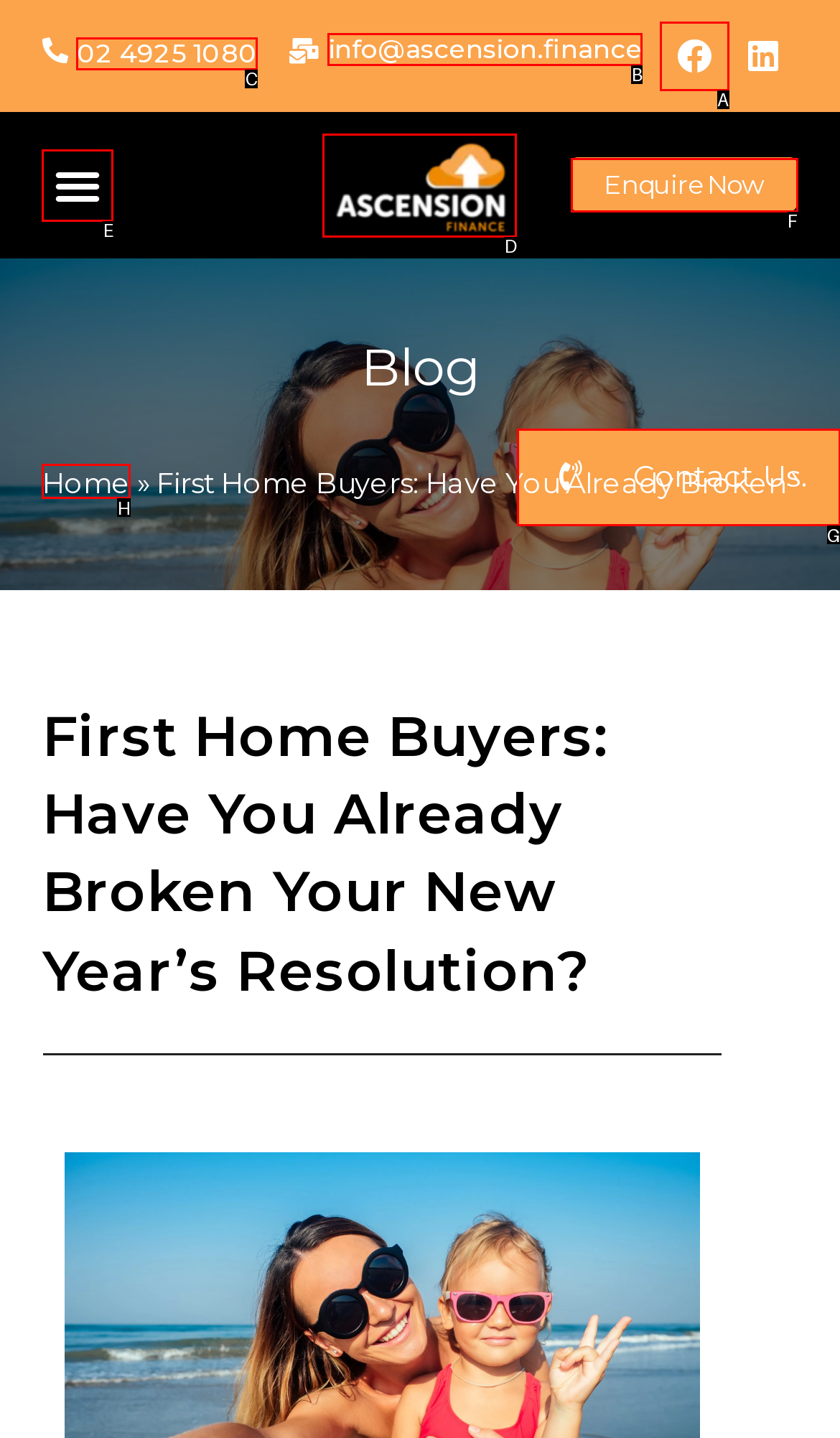Tell me which one HTML element you should click to complete the following task: Click the Menu Toggle button
Answer with the option's letter from the given choices directly.

E